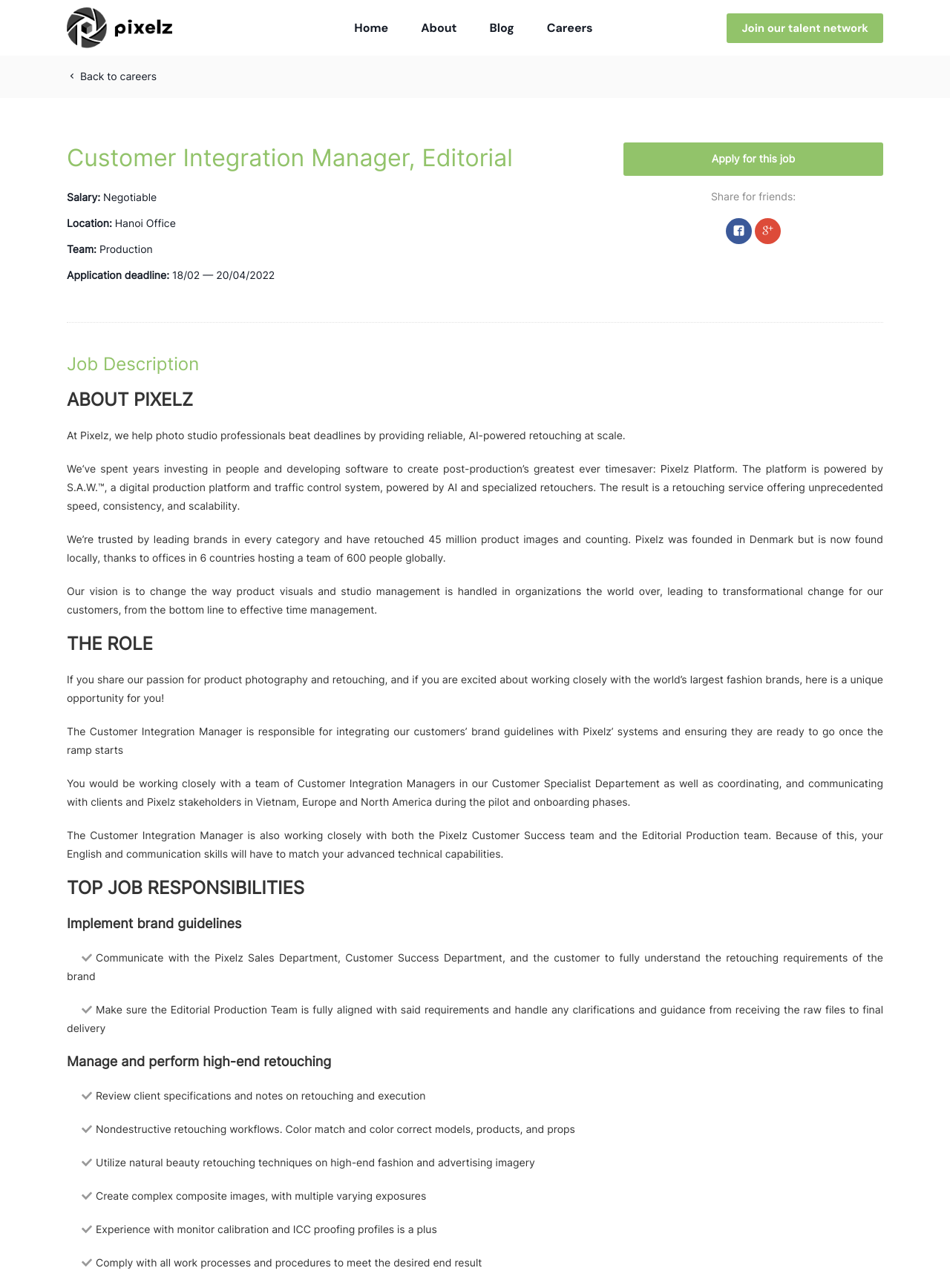Can you find the bounding box coordinates for the element that needs to be clicked to execute this instruction: "Share on Facebook"? The coordinates should be given as four float numbers between 0 and 1, i.e., [left, top, right, bottom].

[0.764, 0.169, 0.791, 0.19]